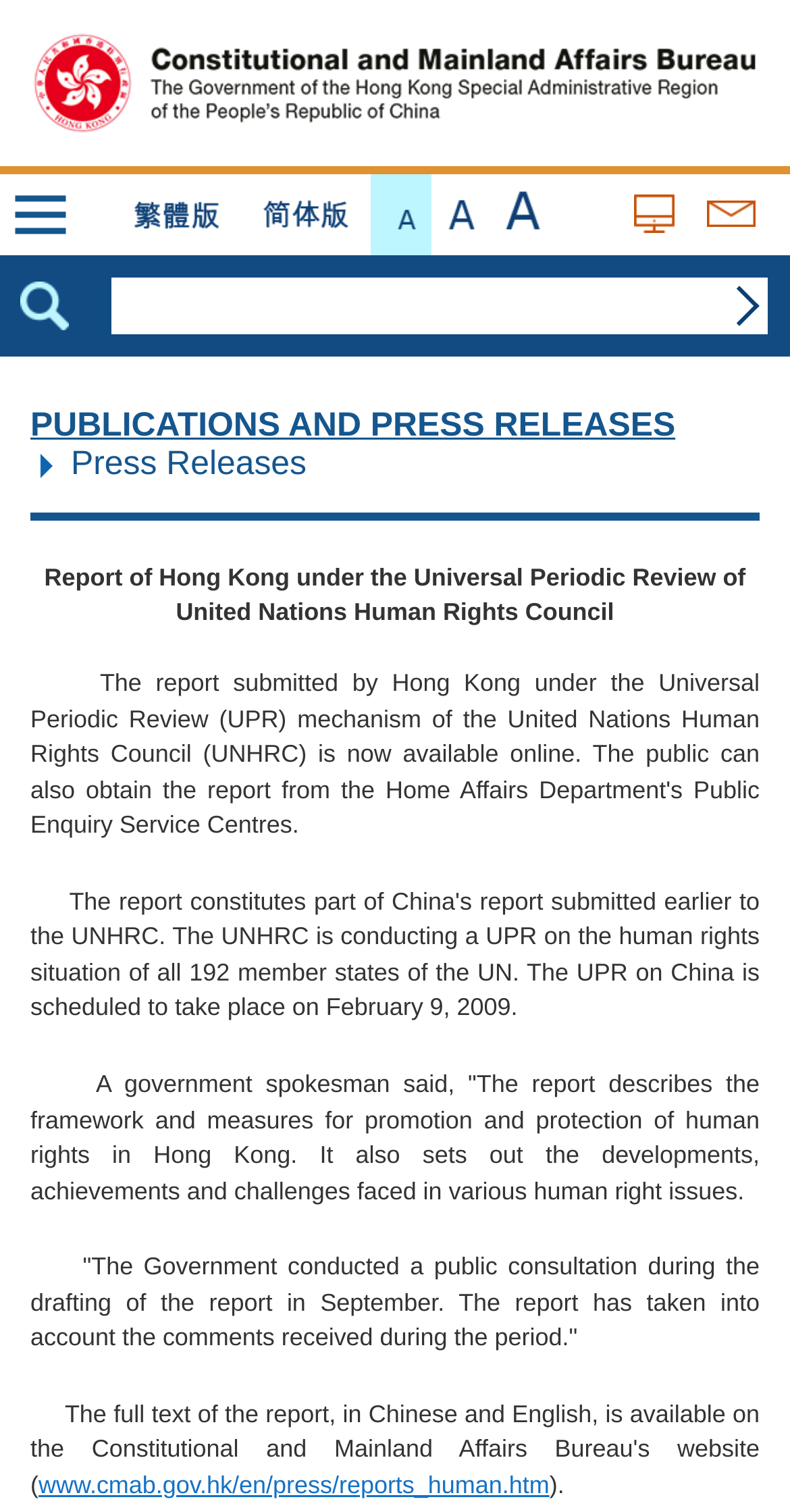Using the element description: "Publications and Press Releases", determine the bounding box coordinates for the specified UI element. The coordinates should be four float numbers between 0 and 1, [left, top, right, bottom].

[0.038, 0.267, 0.855, 0.293]